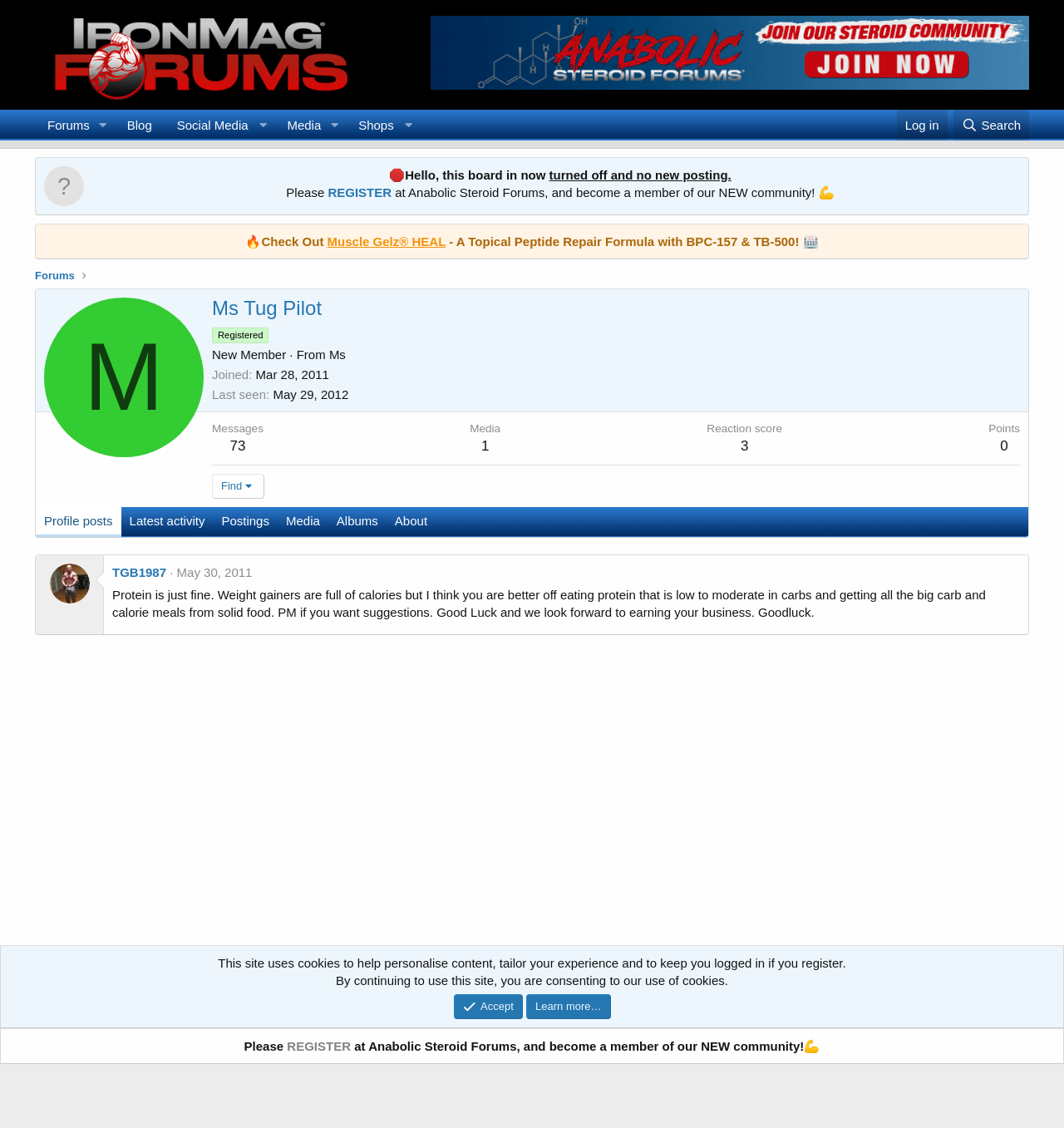Determine the bounding box coordinates of the region I should click to achieve the following instruction: "Visit the Blog". Ensure the bounding box coordinates are four float numbers between 0 and 1, i.e., [left, top, right, bottom].

None